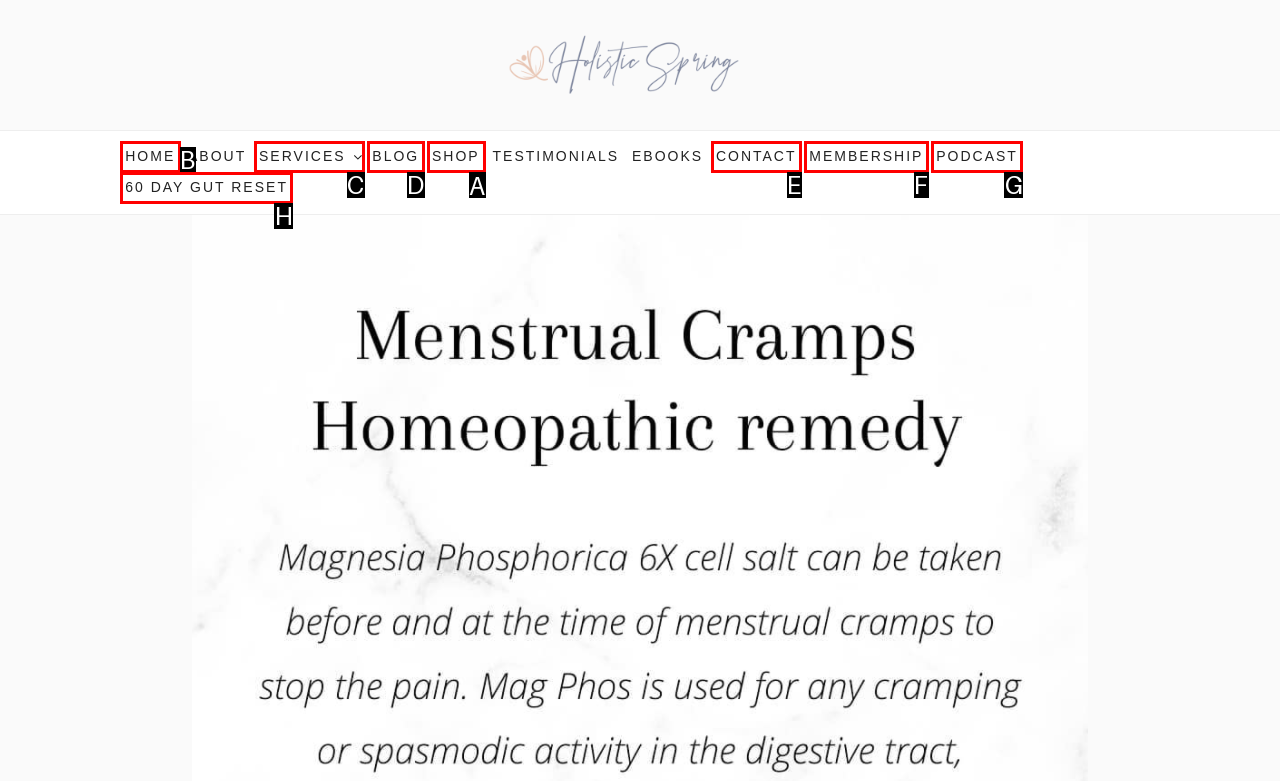Determine the letter of the UI element that you need to click to perform the task: shop for products.
Provide your answer with the appropriate option's letter.

A